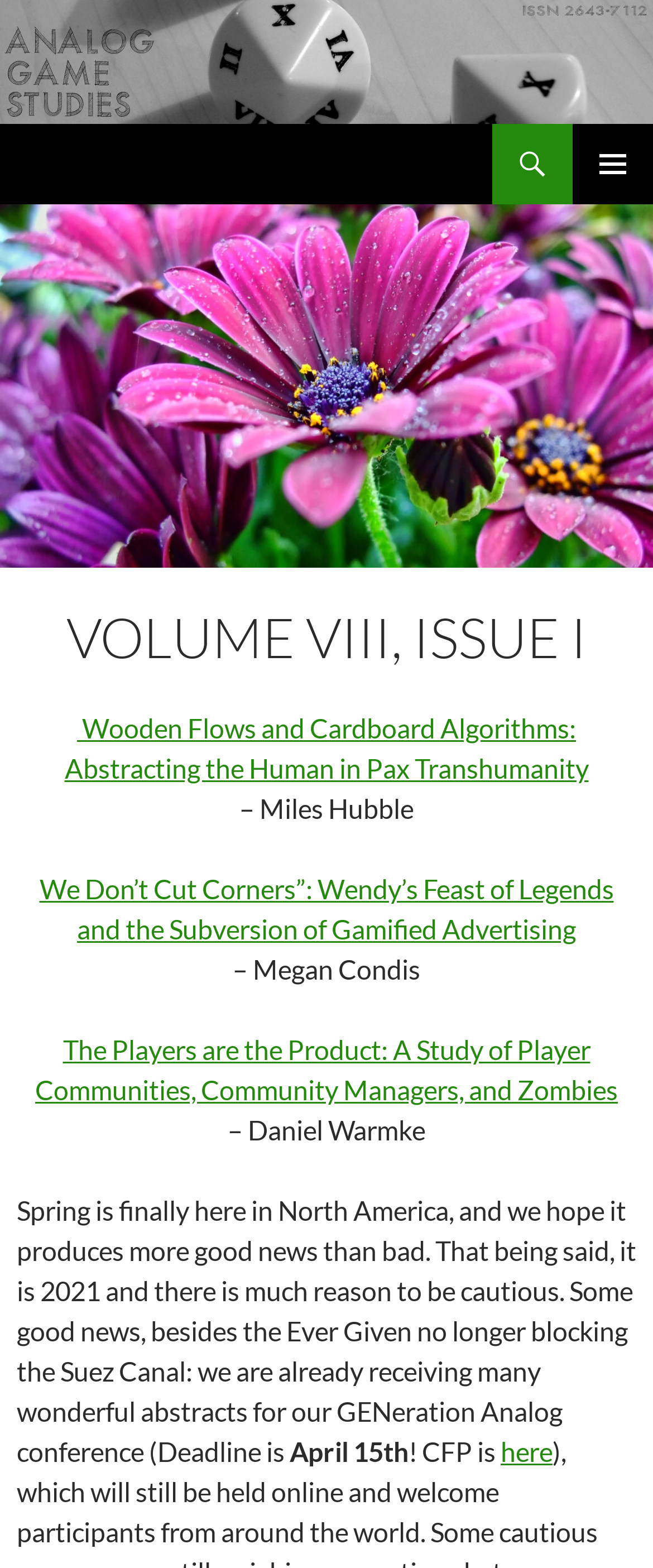What is the deadline for the GENeration Analog conference?
Based on the image, answer the question with as much detail as possible.

I found the text 'Deadline is April 15th' in the paragraph that mentions the GENeration Analog conference, which indicates that the deadline for submitting abstracts is April 15th.